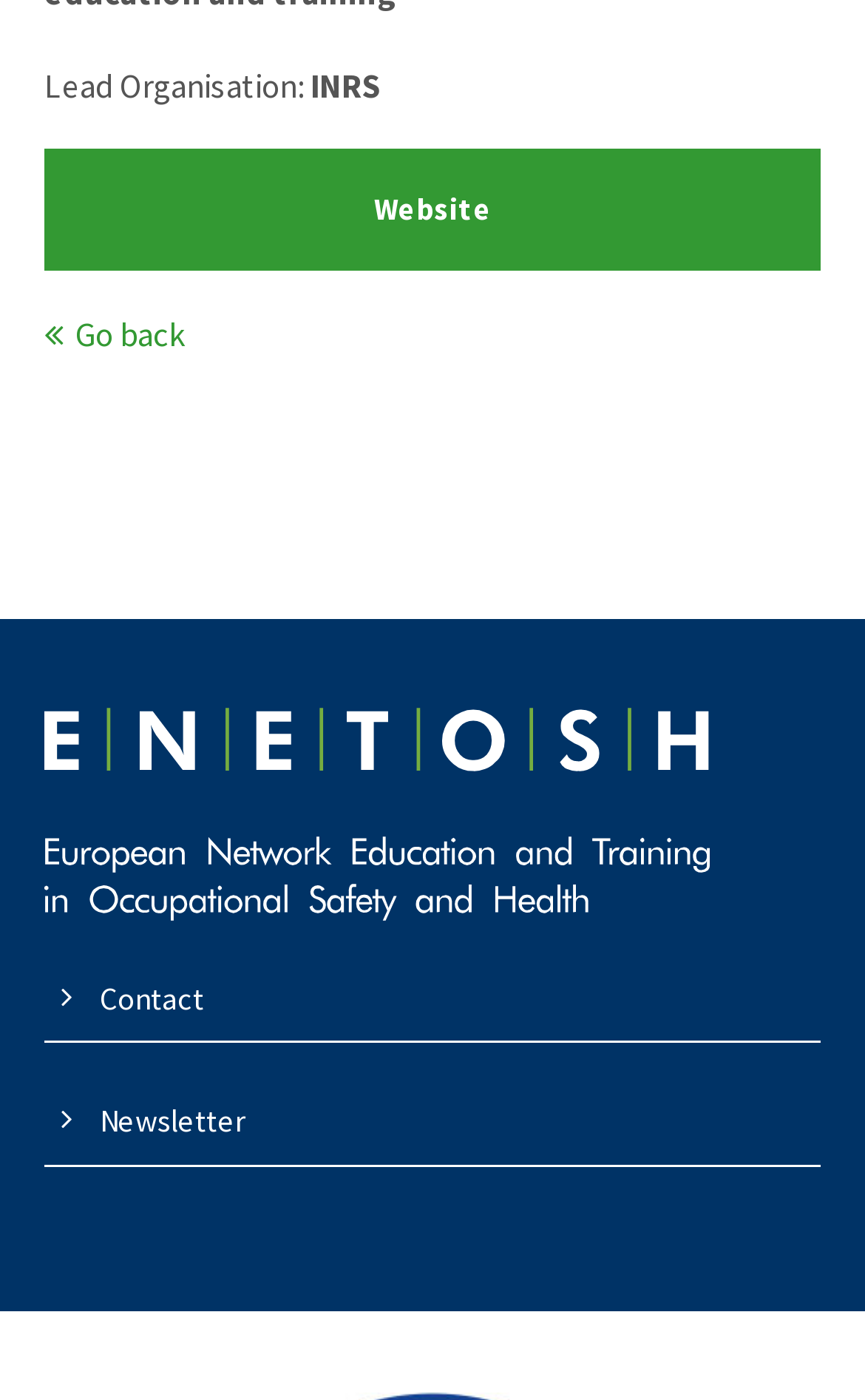Using the elements shown in the image, answer the question comprehensively: What is the relationship between the 'Lead Organisation' and the 'Website' link?

The 'Lead Organisation' is labeled as 'INRS', and next to it is a 'Website' link. This suggests that the 'Website' link is associated with the 'Lead Organisation', possibly leading to the organisation's website.